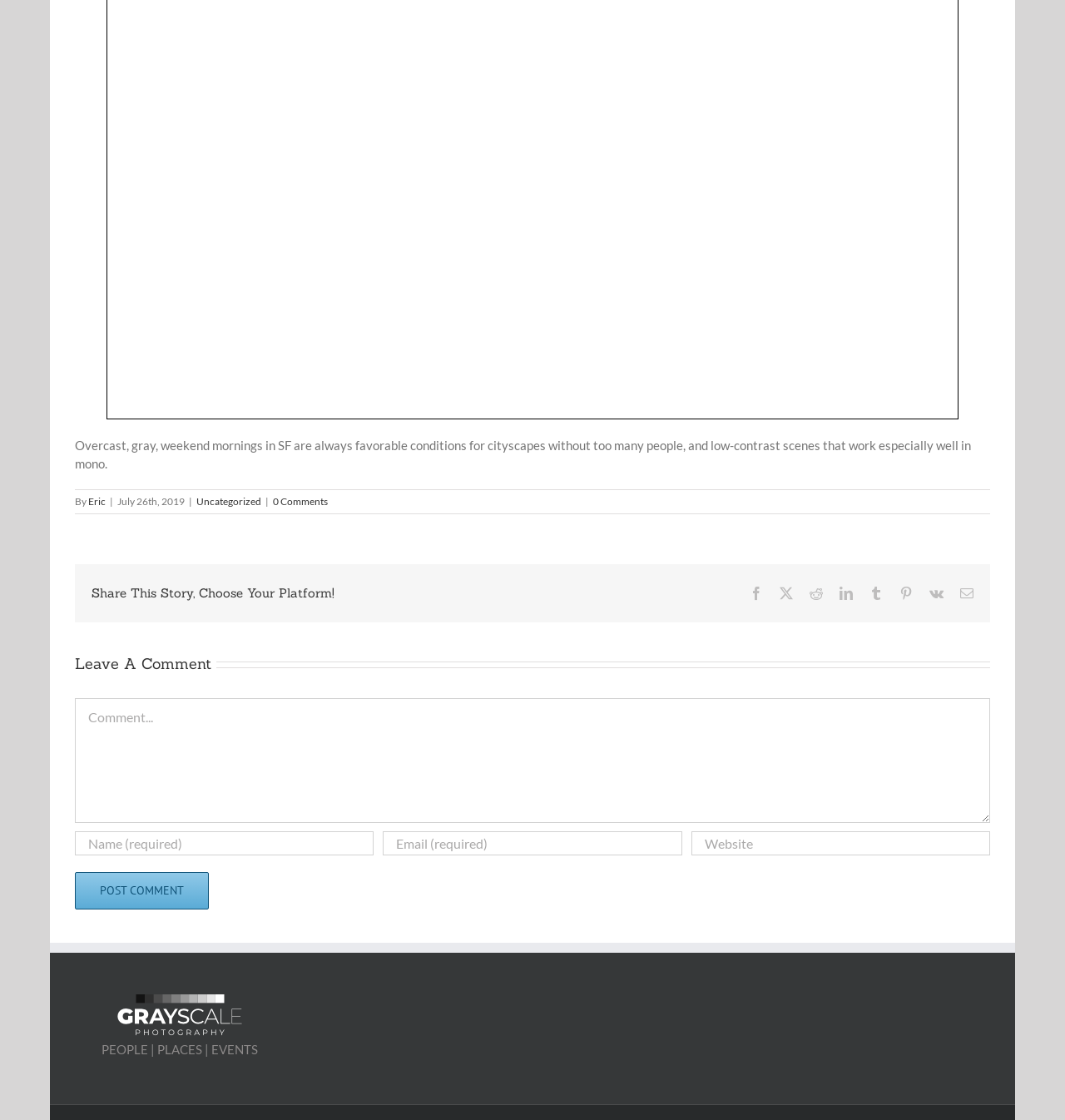Can you give a comprehensive explanation to the question given the content of the image?
What is the theme of the website?

The theme of the website is mentioned at the bottom of the page, which is 'PEOPLE | PLACES | EVENTS', indicating that the website is focused on sharing stories and articles related to these topics.